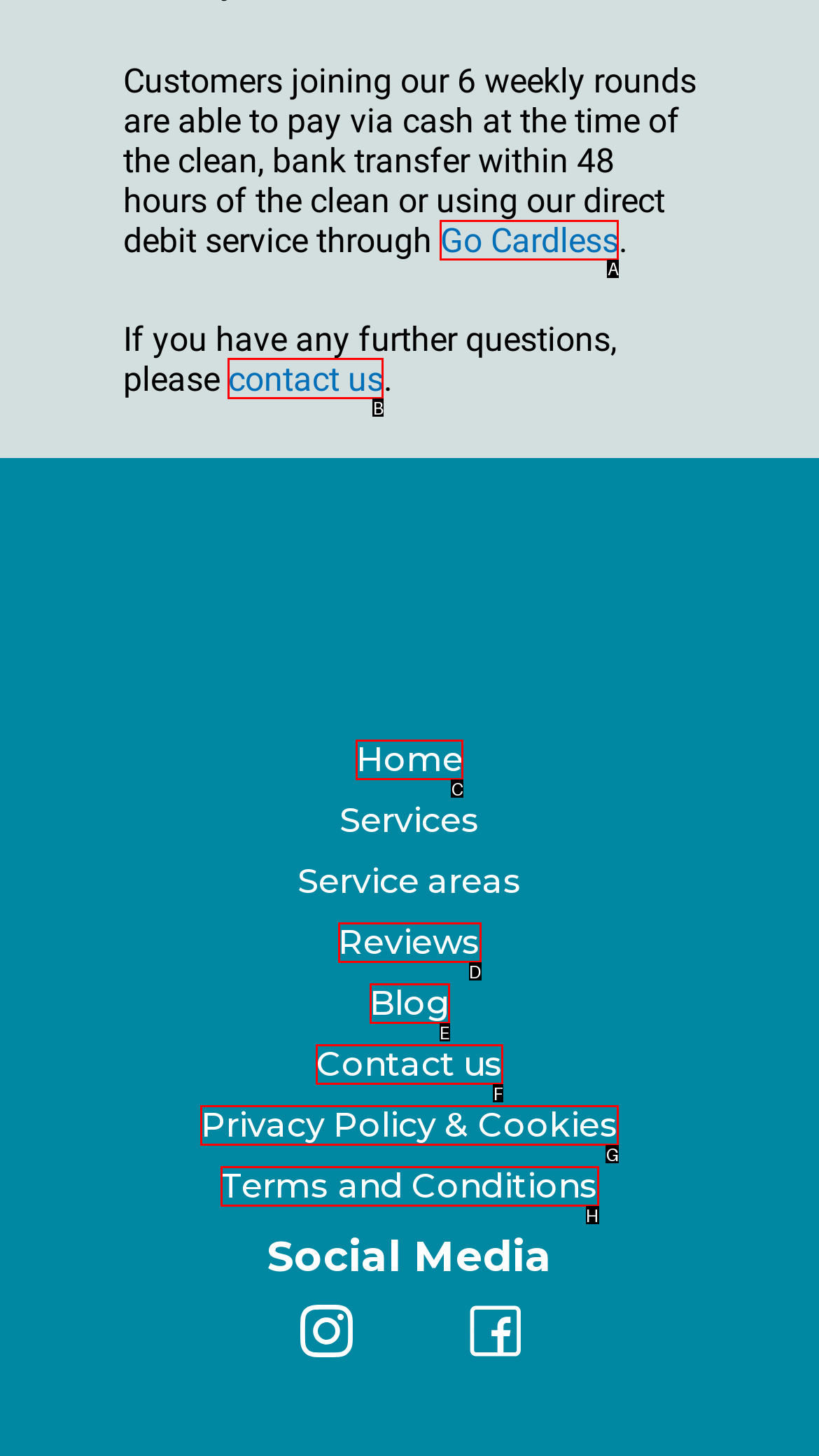Specify which element within the red bounding boxes should be clicked for this task: Contact us Respond with the letter of the correct option.

B